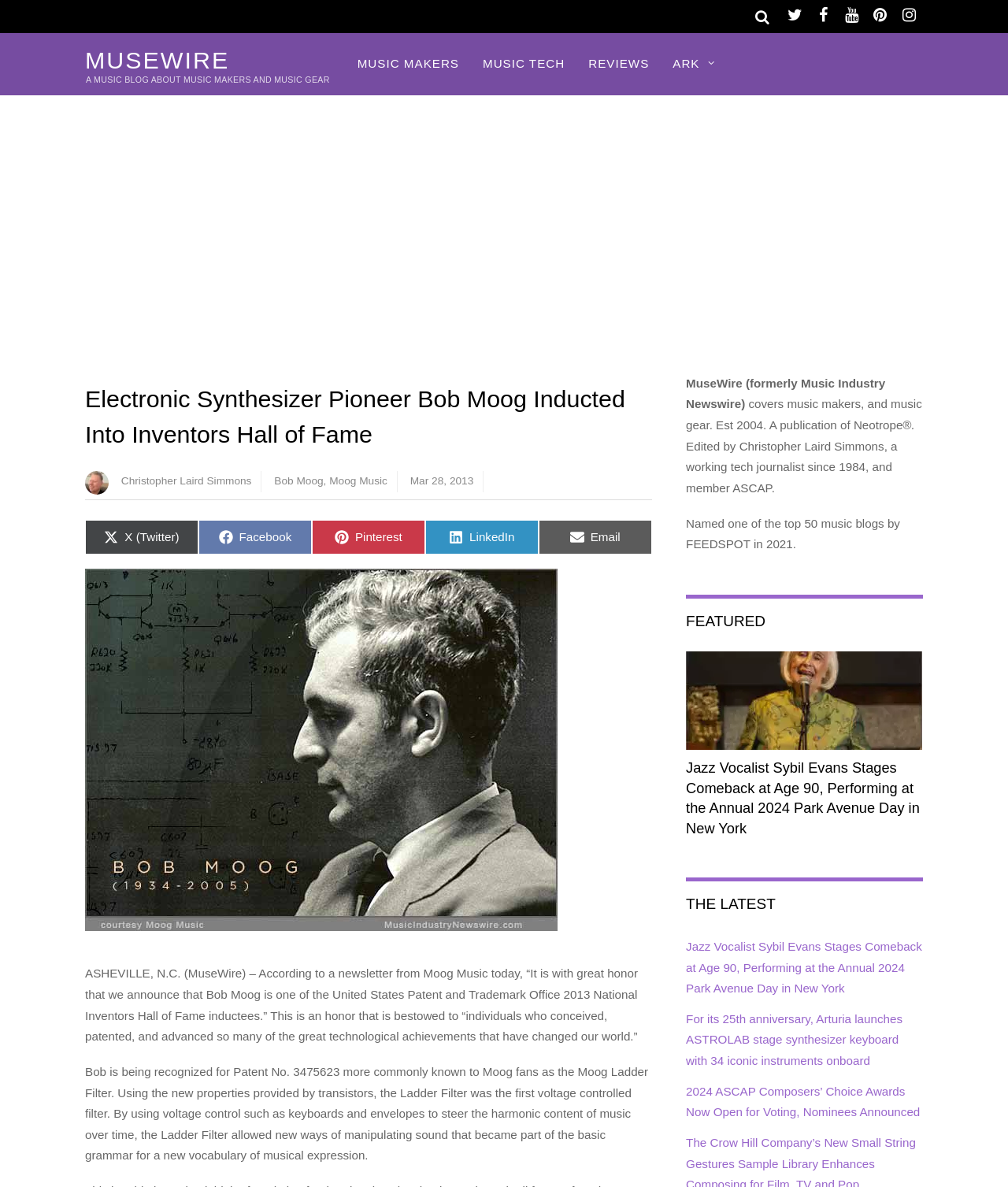Provide an in-depth caption for the webpage.

The webpage is about music technology and features an article about Bob Moog, a pioneer in electronic synthesizers, being inducted into the Inventors Hall of Fame. At the top of the page, there are several social media links and a search bar. Below that, there is a header section with the title "MUSEWIRE" and a subtitle "A MUSIC BLOG ABOUT MUSIC MAKERS AND MUSIC GEAR". 

To the right of the header section, there are several navigation links, including "MUSIC MAKERS", "MUSIC TECH", "REVIEWS", and "ARK". Below the header section, there is a large advertisement iframe that takes up most of the width of the page.

The main article is divided into two sections. The first section has a heading that reads "Electronic Synthesizer Pioneer Bob Moog Inducted Into Inventors Hall of Fame" and features an image of Christopher Laird Simmons, the editor of MuseWire. Below the image, there are links to the authors of the article, including Christopher Laird Simmons, Bob Moog, and Moog Music. There is also a timestamp indicating that the article was published on March 28, 2013.

The second section of the article features a large image of Bob Moog and a detailed description of his achievement, including a quote from a newsletter from Moog Music. The text explains that Bob Moog is being recognized for his patent on the Moog Ladder Filter, a voltage-controlled filter that revolutionized the music industry.

To the right of the article, there are several sections, including "FEATURED" and "THE LATEST", which feature links to other articles on the website. These articles appear to be about music and music technology, including jazz vocalists and new synthesizer keyboards. At the bottom of the page, there is a section with information about MuseWire, including its history and awards.